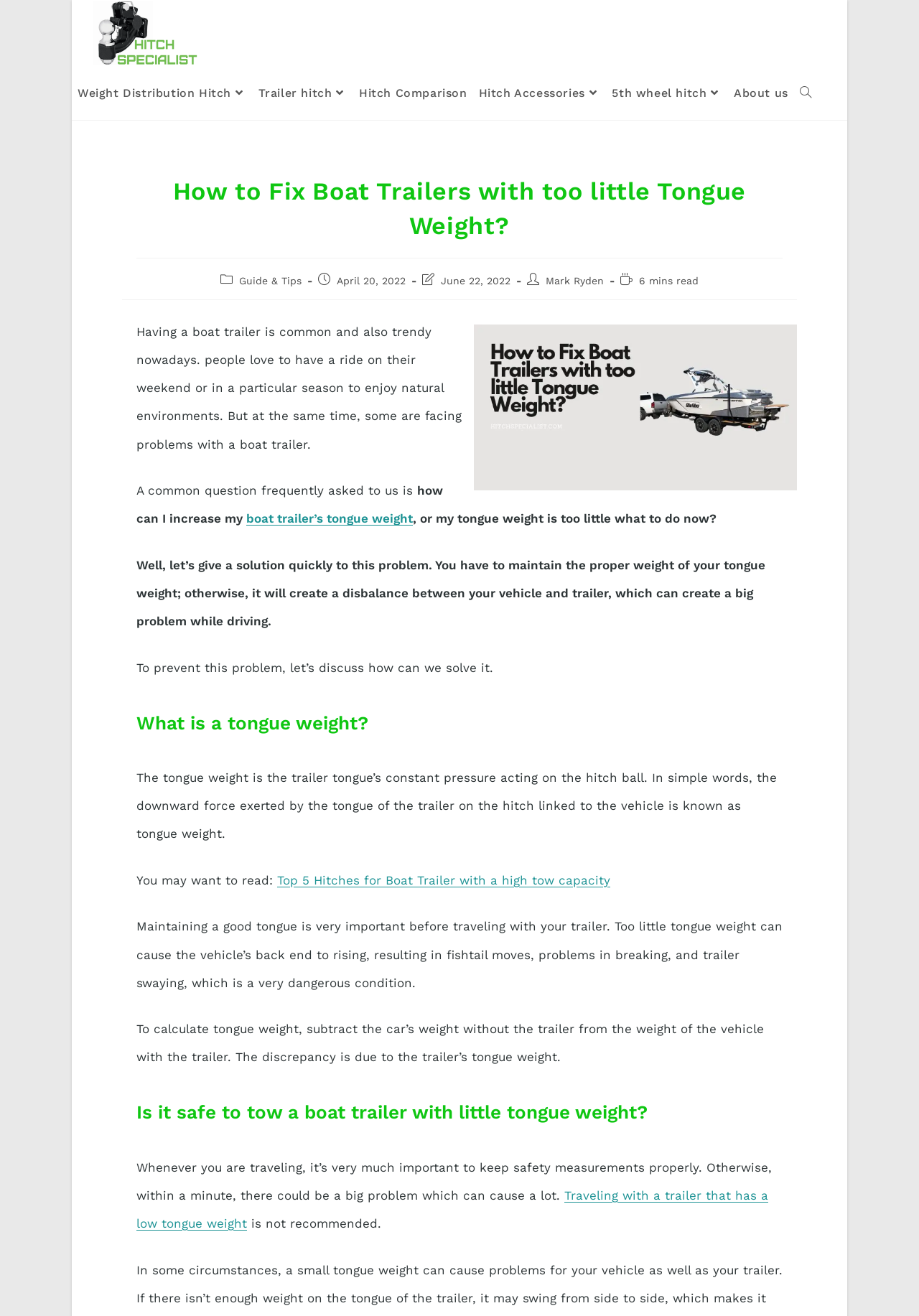Please give a concise answer to this question using a single word or phrase: 
What is the tongue weight of a trailer?

Downward force on the hitch ball